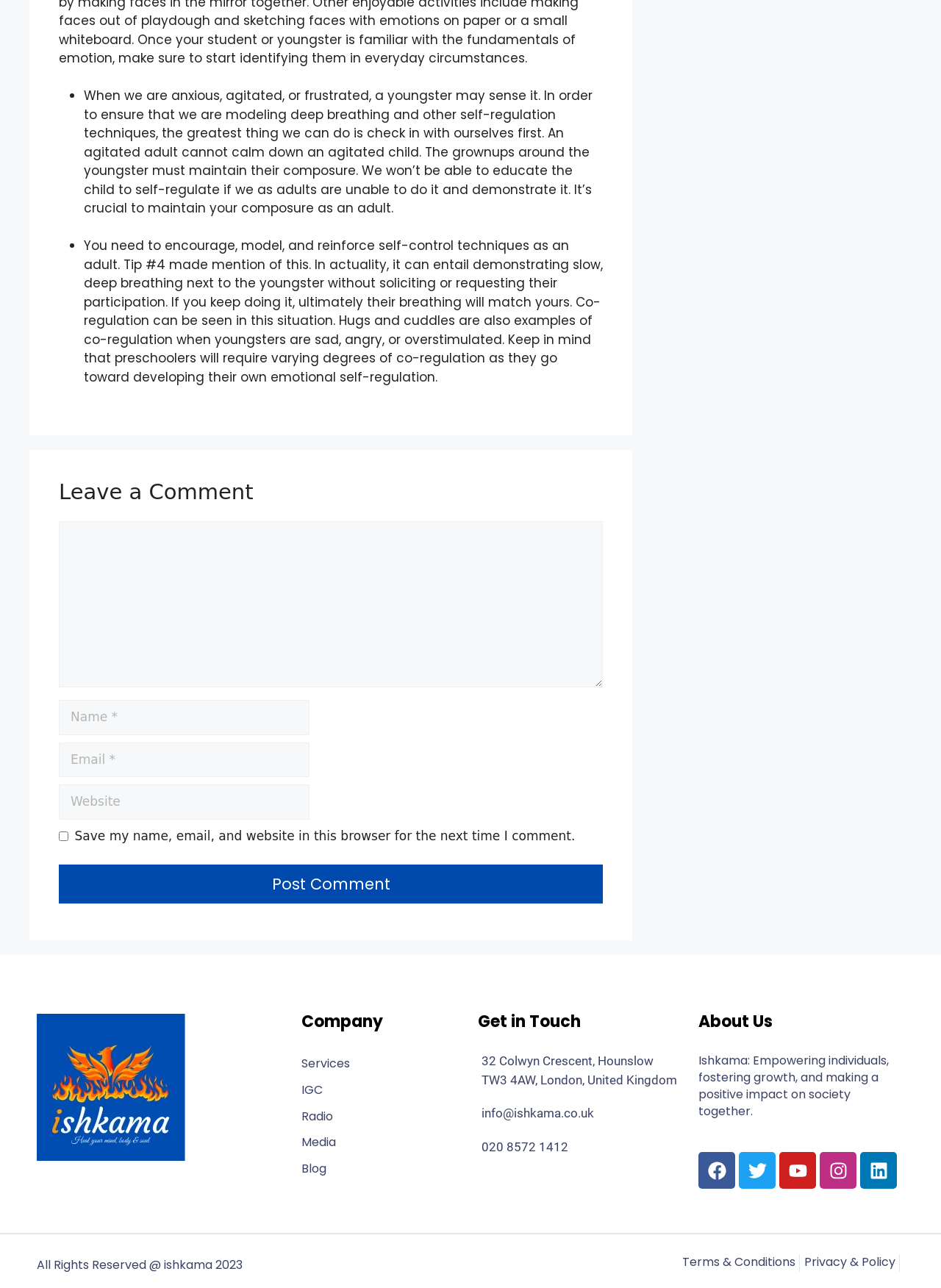Please specify the bounding box coordinates for the clickable region that will help you carry out the instruction: "Visit the Services page".

[0.32, 0.823, 0.372, 0.83]